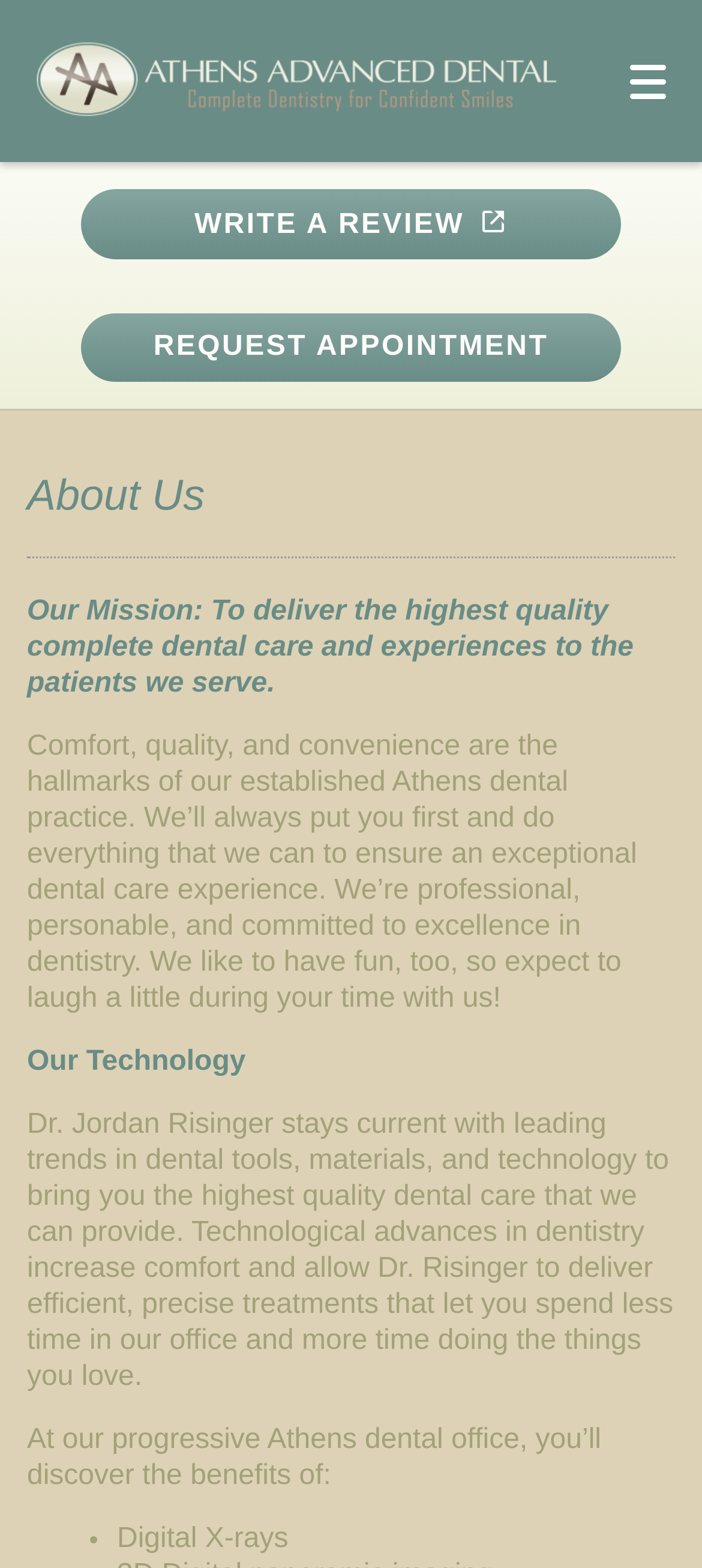Refer to the image and offer a detailed explanation in response to the question: What technology is used in the dental office?

I found the information about the technology used in the dental office by reading the list of benefits in the 'Our Technology' section, which mentions Digital X-rays as one of the advanced technologies used in the office.